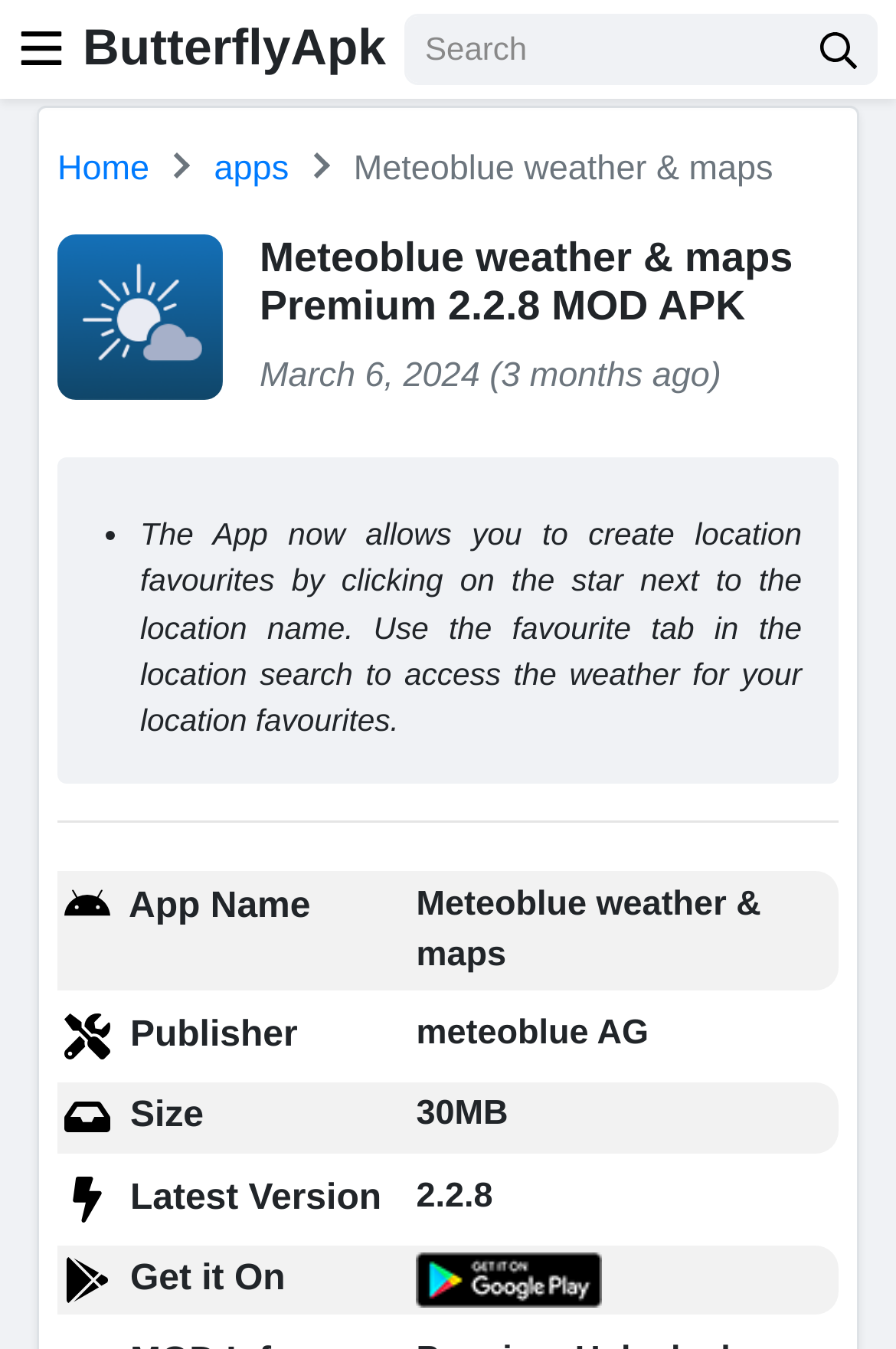Identify the bounding box for the element characterized by the following description: "name="s" placeholder="Search"".

[0.451, 0.01, 0.895, 0.063]